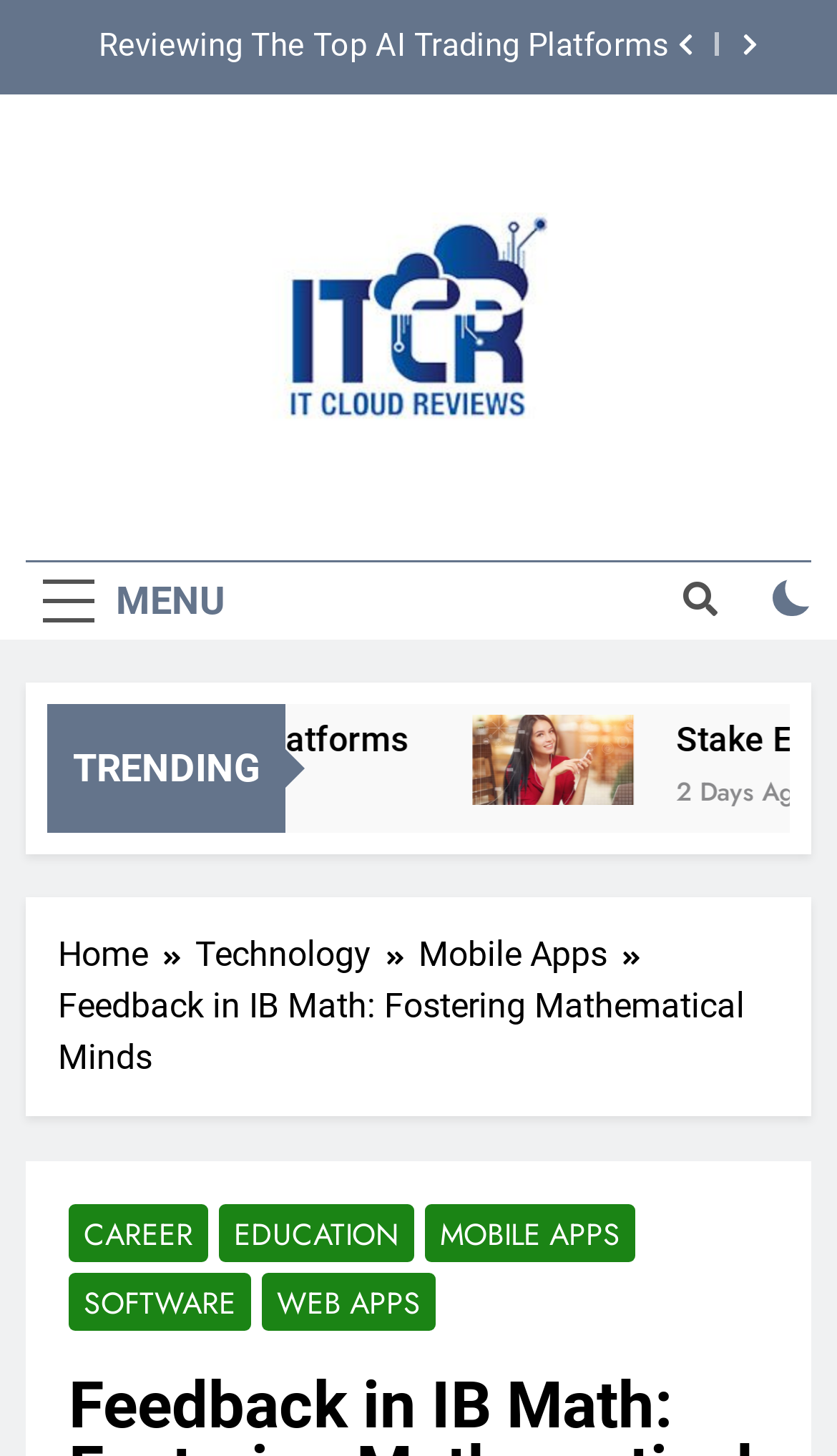Please find the bounding box coordinates of the element's region to be clicked to carry out this instruction: "Click the Stake ETH link".

[0.299, 0.491, 0.491, 0.553]